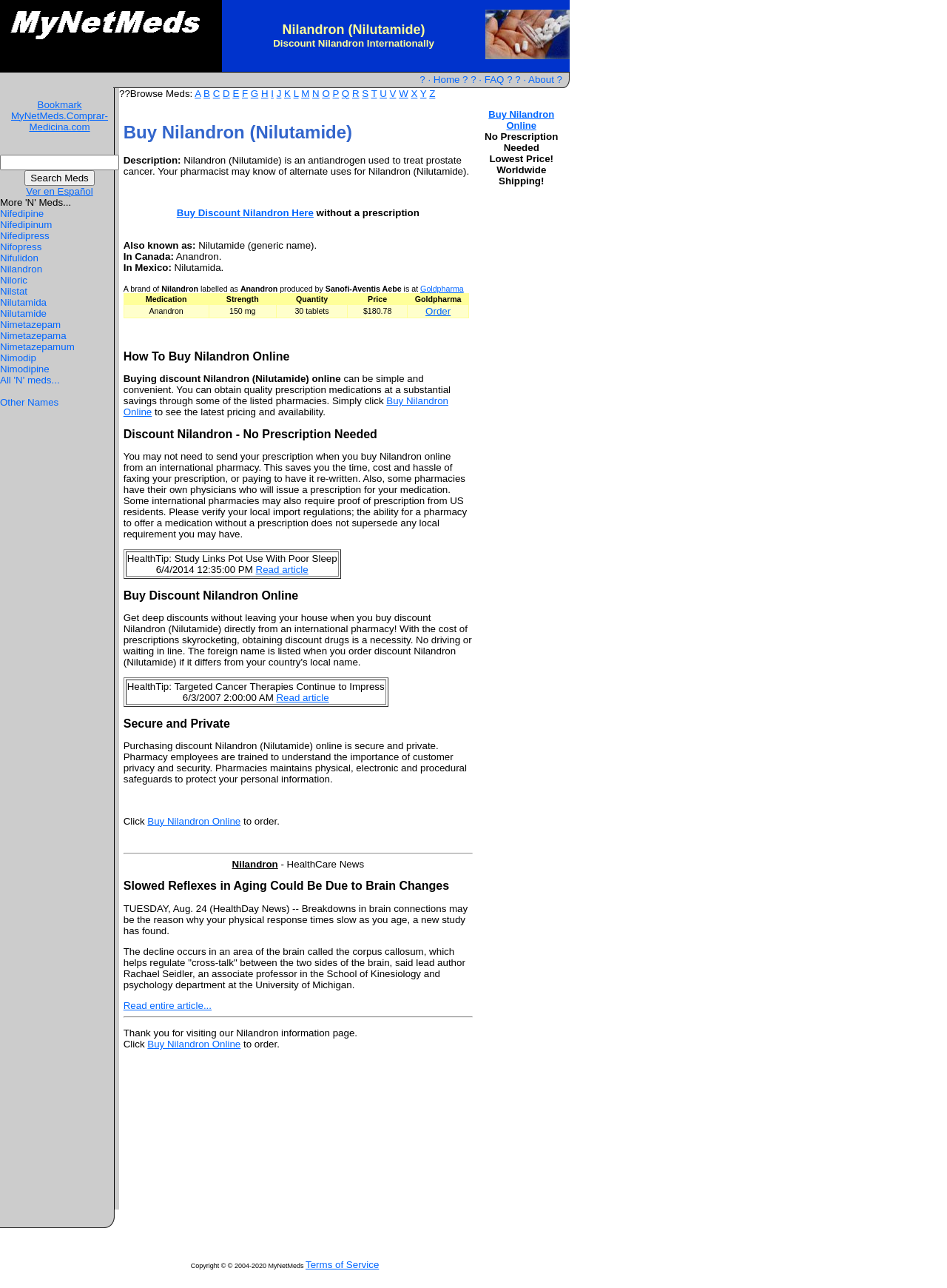Respond to the question below with a single word or phrase: What is the purpose of this webpage?

Buy Nilandron online